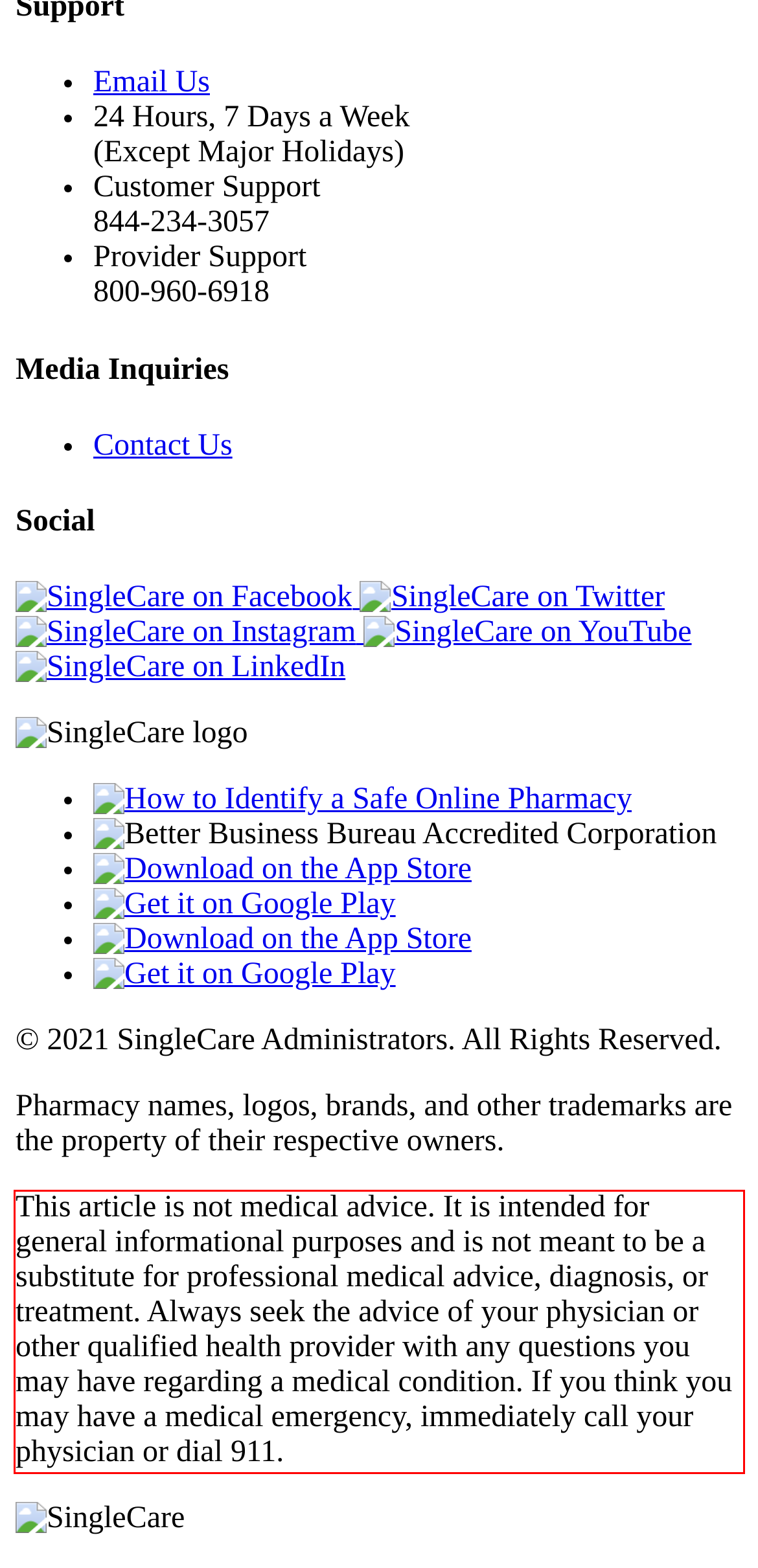Examine the webpage screenshot and use OCR to recognize and output the text within the red bounding box.

This article is not medical advice. It is intended for general informational purposes and is not meant to be a substitute for professional medical advice, diagnosis, or treatment. Always seek the advice of your physician or other qualified health provider with any questions you may have regarding a medical condition. If you think you may have a medical emergency, immediately call your physician or dial 911.